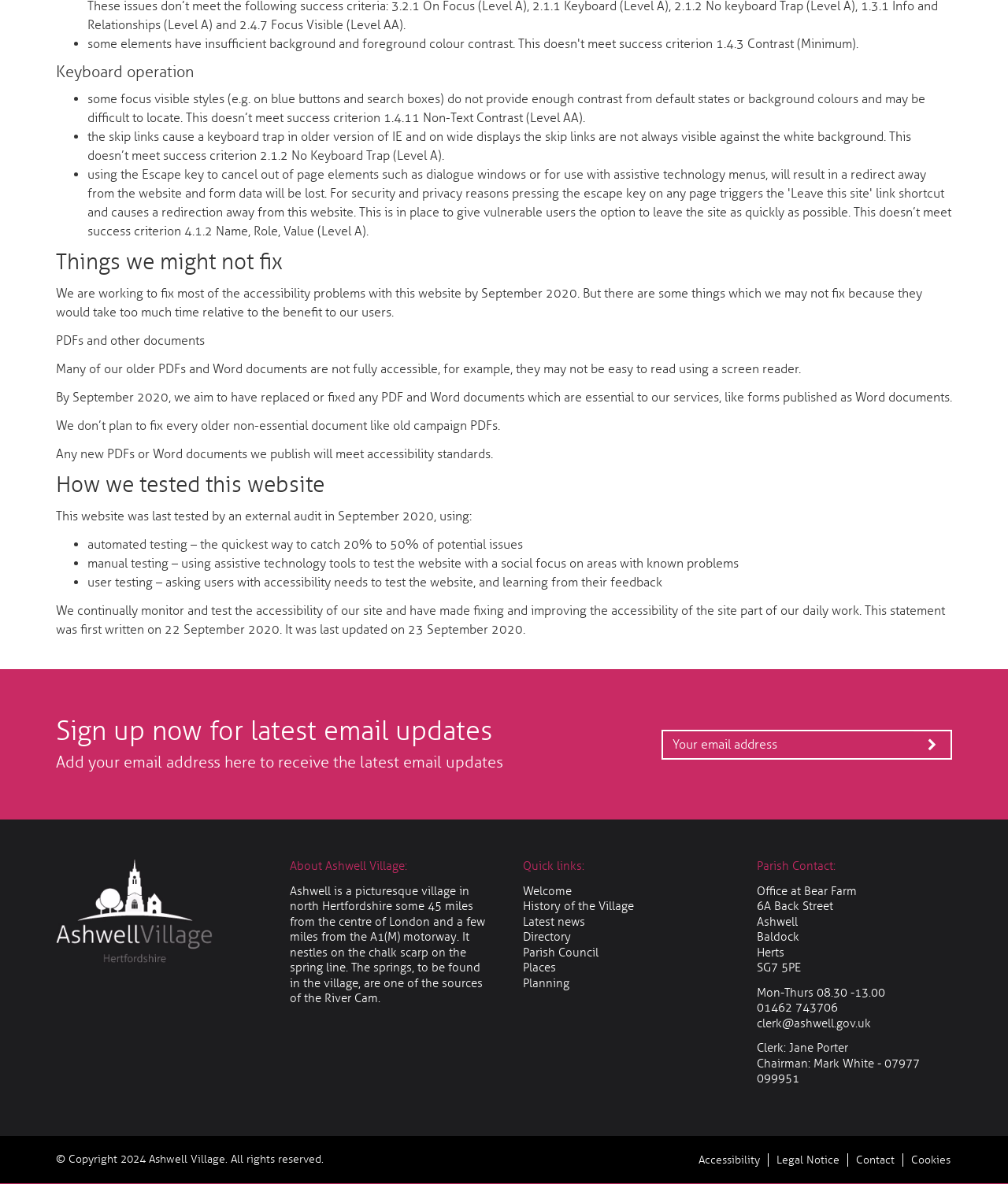Determine the bounding box coordinates of the clickable element to complete this instruction: "Visit the Welcome page". Provide the coordinates in the format of four float numbers between 0 and 1, [left, top, right, bottom].

[0.519, 0.747, 0.567, 0.758]